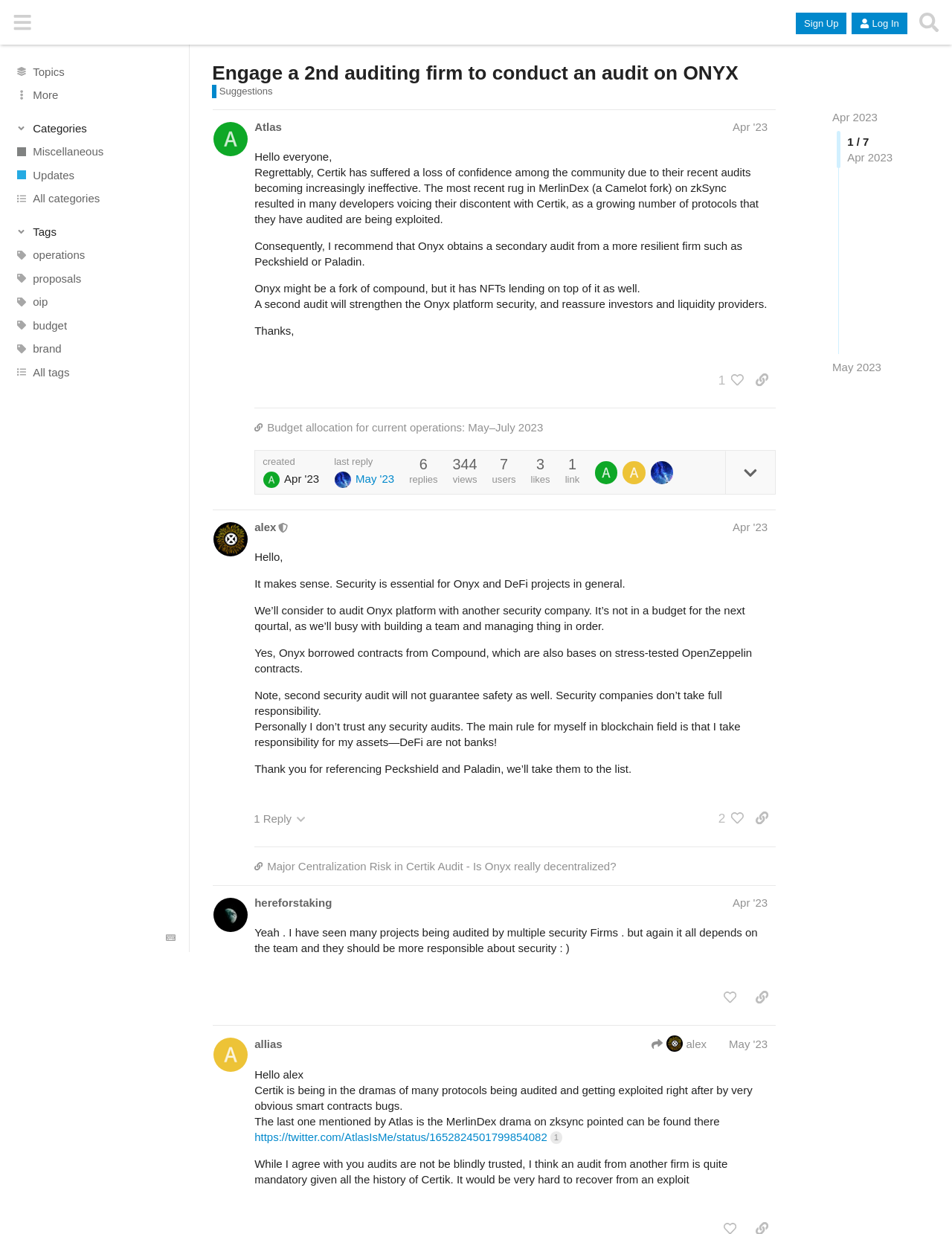Please mark the clickable region by giving the bounding box coordinates needed to complete this instruction: "Edit this page".

None